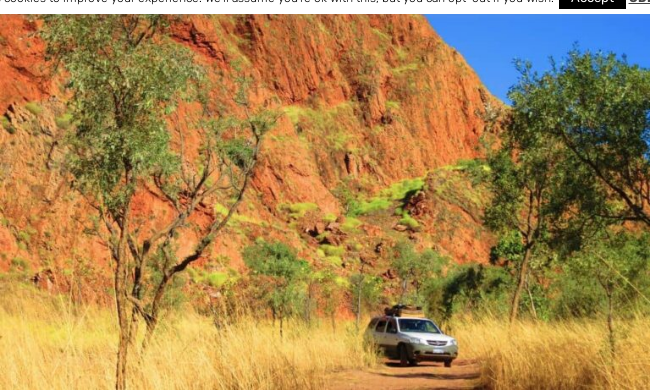What color are the sandstone cliffs?
Provide a well-explained and detailed answer to the question.

The caption describes the landscape as having 'towering red sandstone cliffs', which suggests that the cliffs are characterized by their reddish hue.